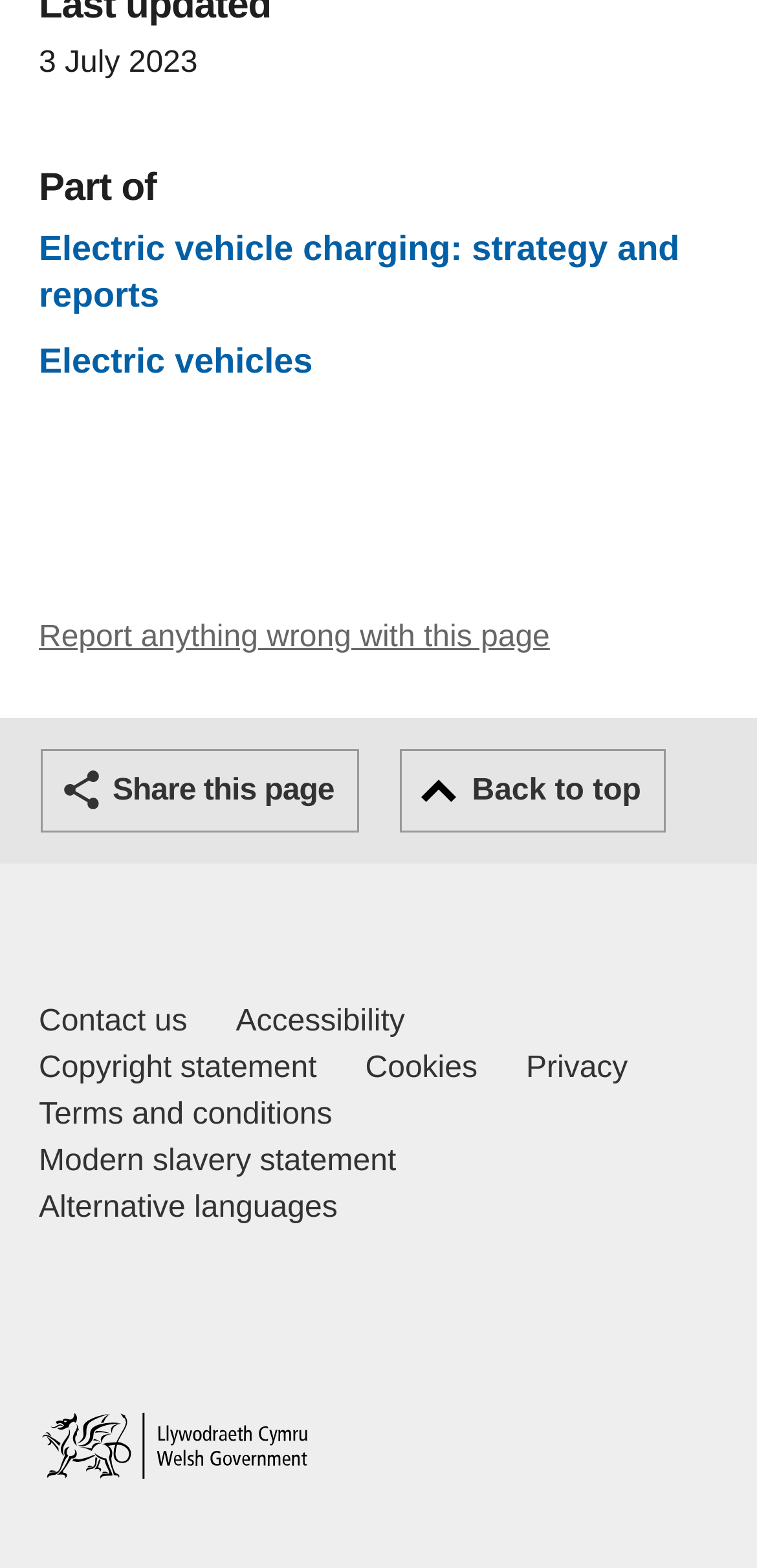Could you specify the bounding box coordinates for the clickable section to complete the following instruction: "Share this page"?

[0.054, 0.477, 0.475, 0.531]